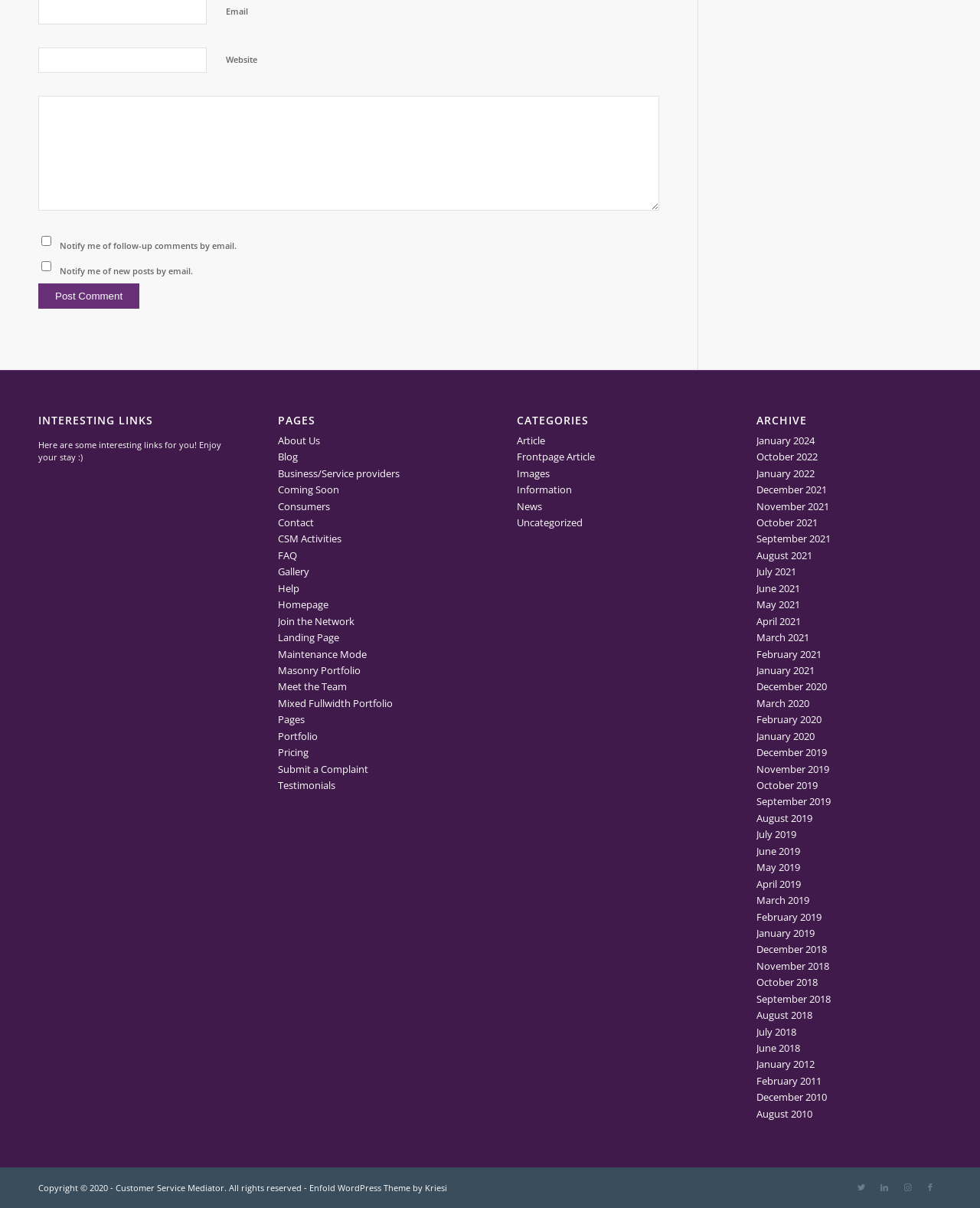Locate the bounding box of the user interface element based on this description: "LinkedIn".

[0.891, 0.974, 0.914, 0.993]